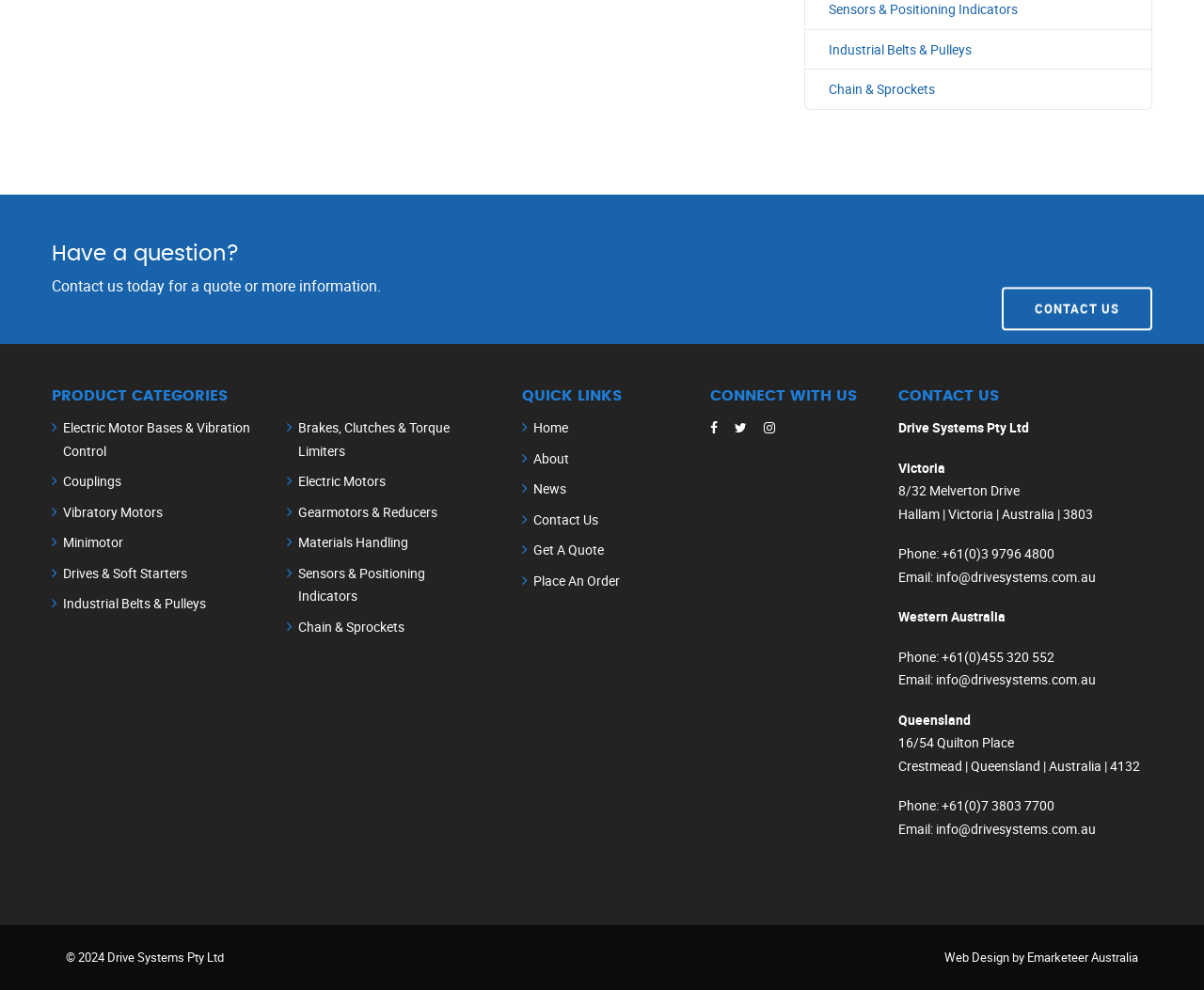Show me the bounding box coordinates of the clickable region to achieve the task as per the instruction: "Email us at info@drivesystems.com.au".

[0.777, 0.574, 0.91, 0.592]